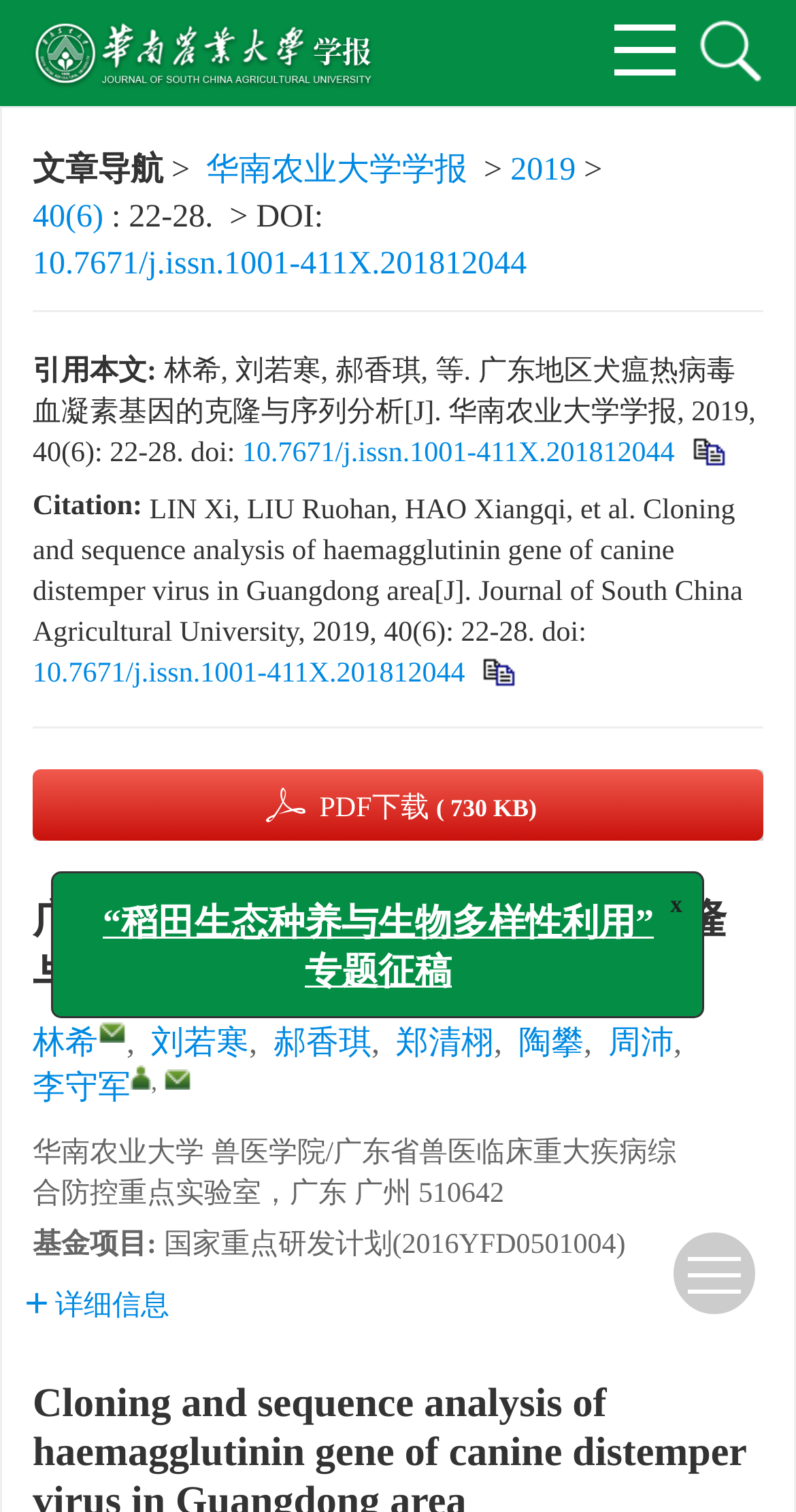What is the size of the PDF file?
Could you answer the question in a detailed manner, providing as much information as possible?

I found the size of the PDF file by looking at the button with the text 'PDF下载 ( 730 KB)' which is located below the title of the article and is a download link for the PDF file.